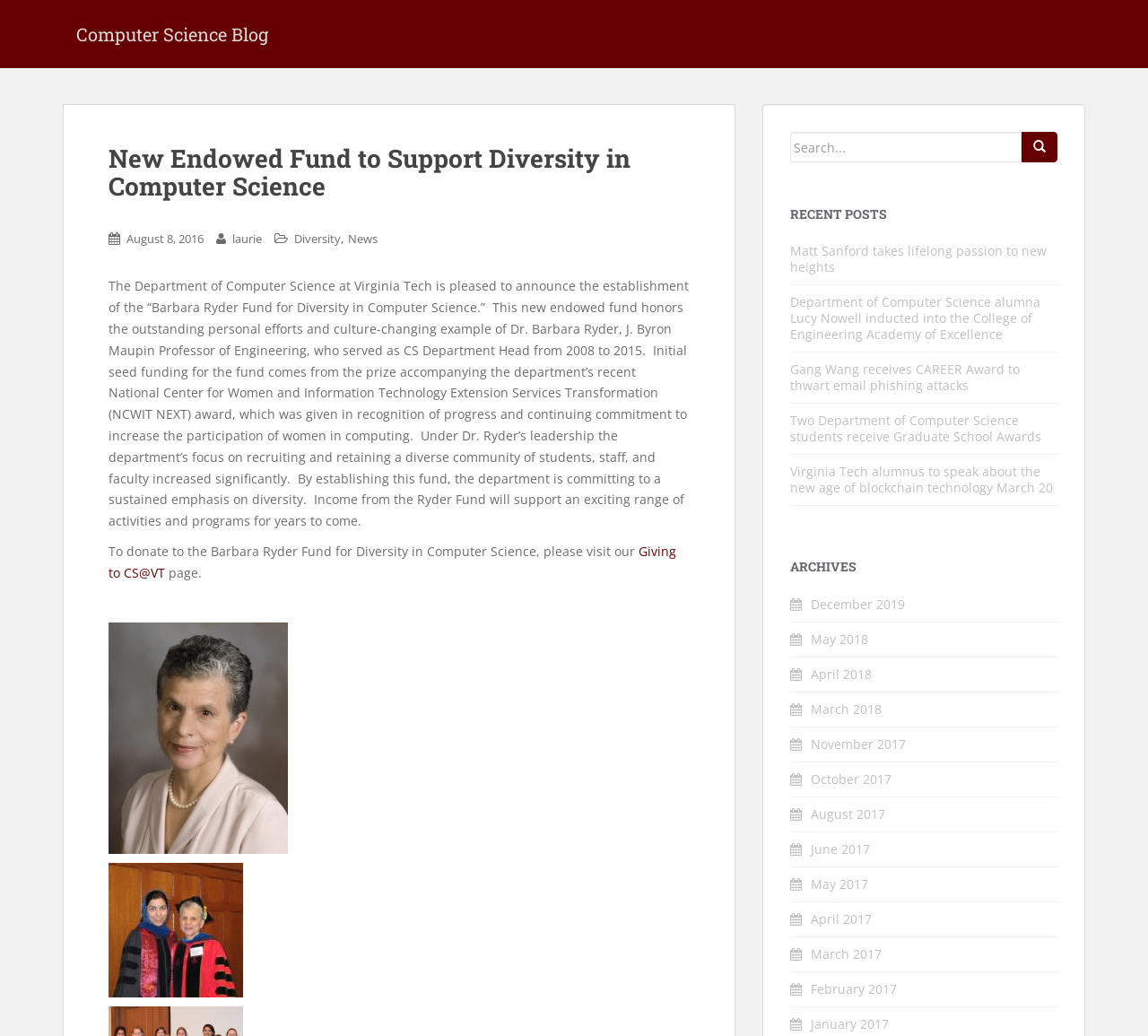Please identify the bounding box coordinates of the element that needs to be clicked to perform the following instruction: "Read the archives".

[0.688, 0.541, 0.921, 0.554]